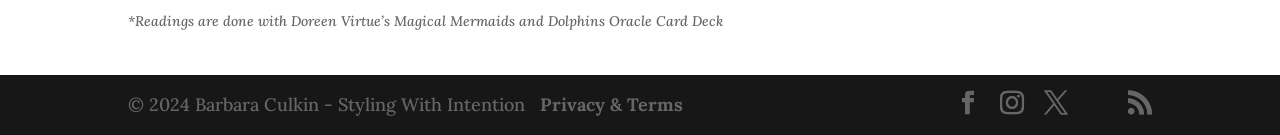Using details from the image, please answer the following question comprehensively:
What is the name of the oracle card deck used?

The webpage mentions 'Readings are done with Doreen Virtue’s Magical Mermaids and Dolphins Oracle Card Deck', which indicates the name of the oracle card deck used.